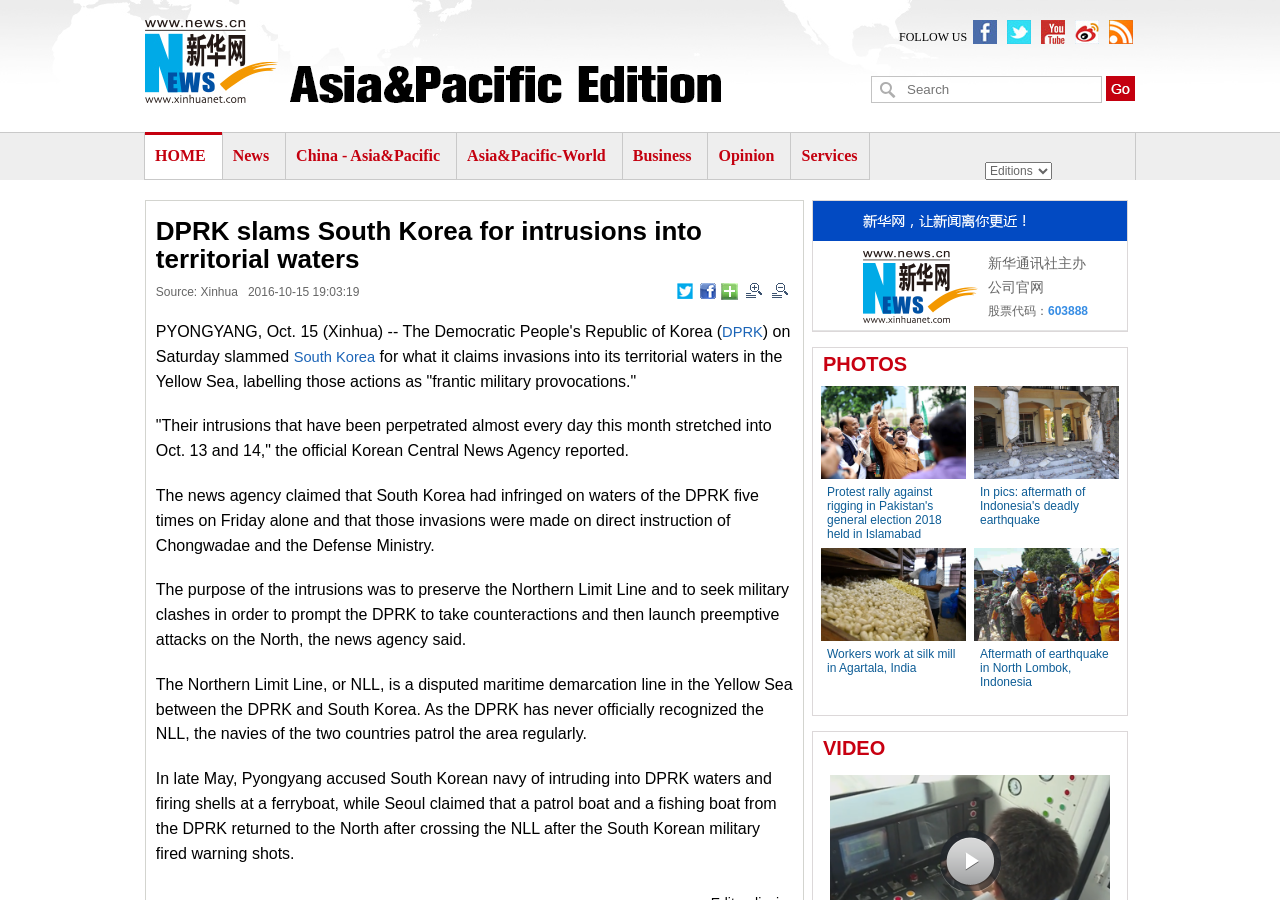What is the purpose of the intrusions according to the news agency?
Answer with a single word or phrase by referring to the visual content.

to preserve the Northern Limit Line and to seek military clashes